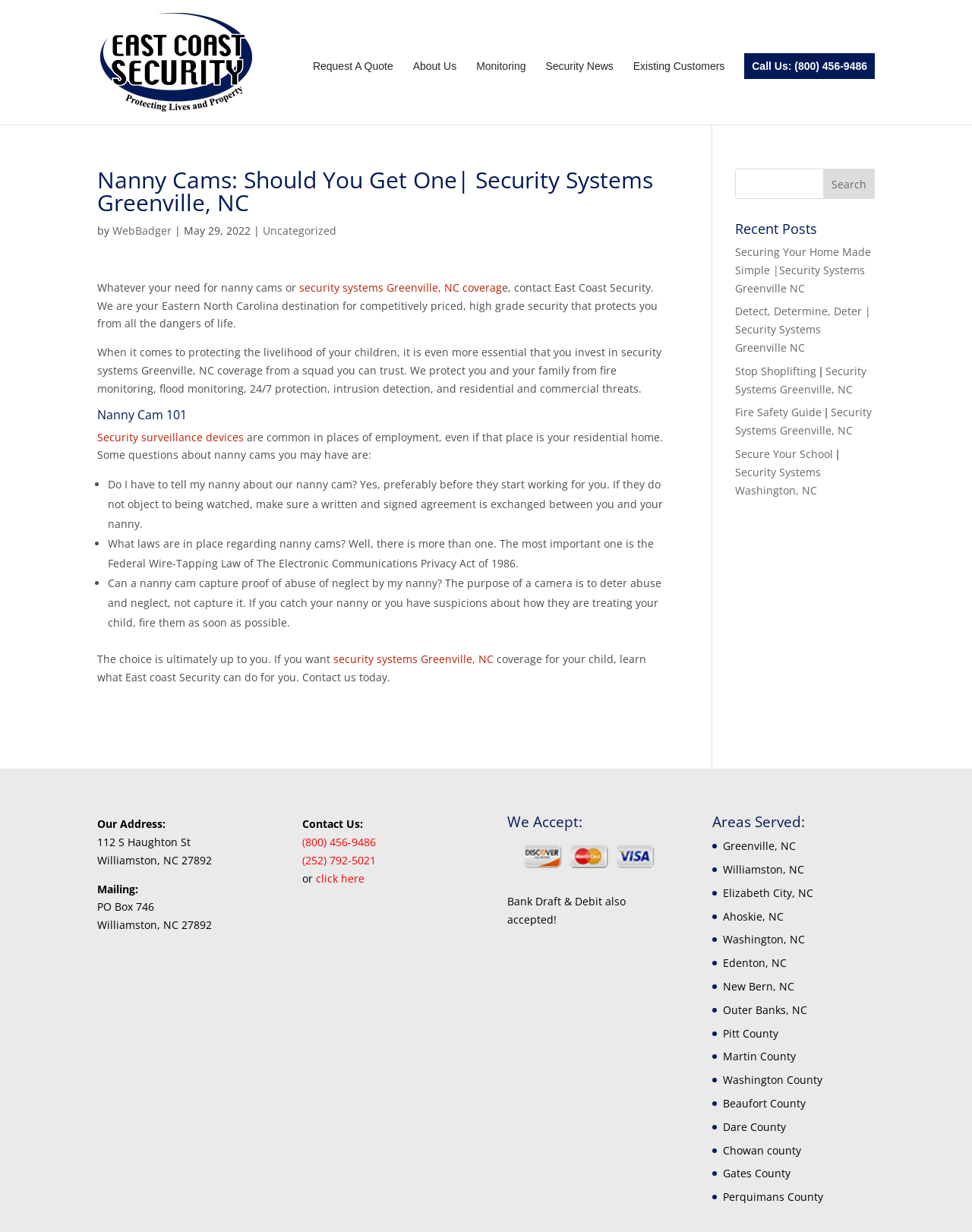Kindly determine the bounding box coordinates for the clickable area to achieve the given instruction: "Contact East Coast Security".

[0.766, 0.043, 0.9, 0.064]